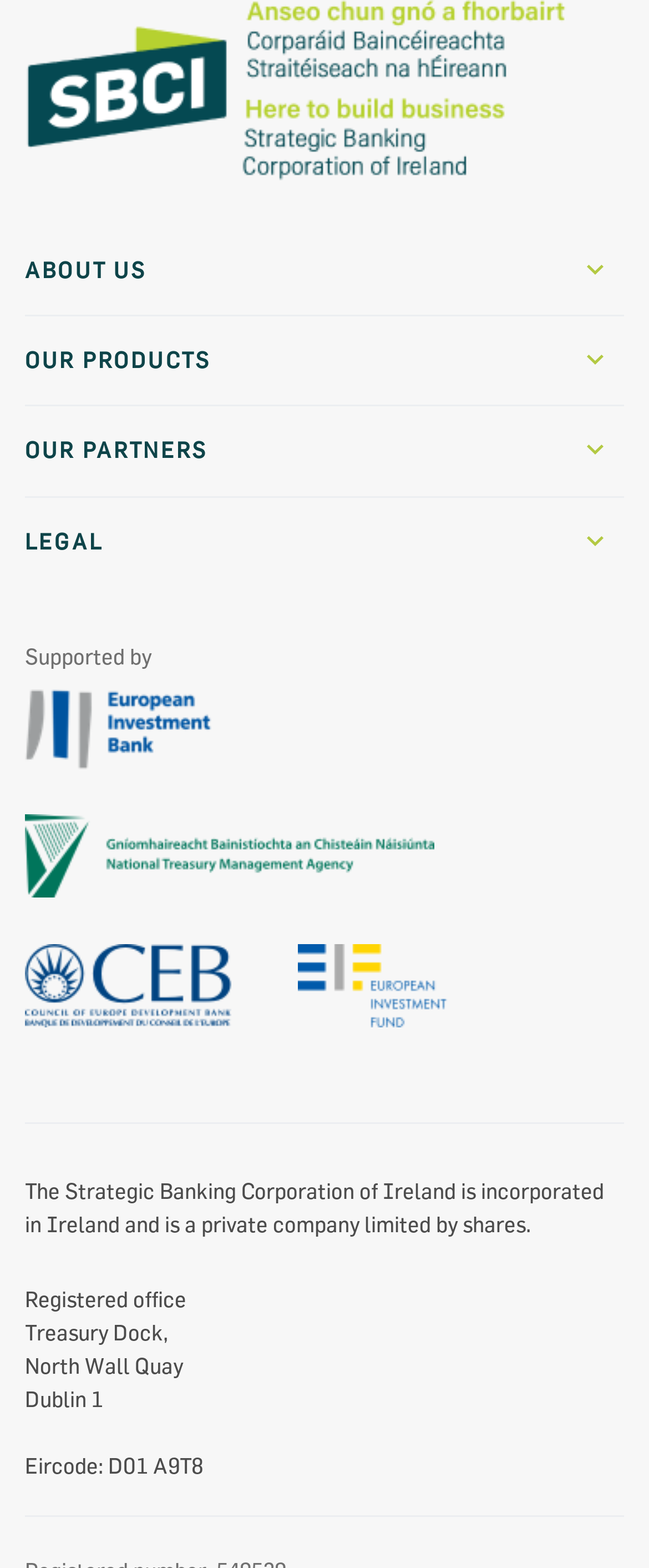What is the name of the loan scheme supported by the European Investment Bank?
Please provide a single word or phrase based on the screenshot.

Growth and Sustainability Loan Scheme